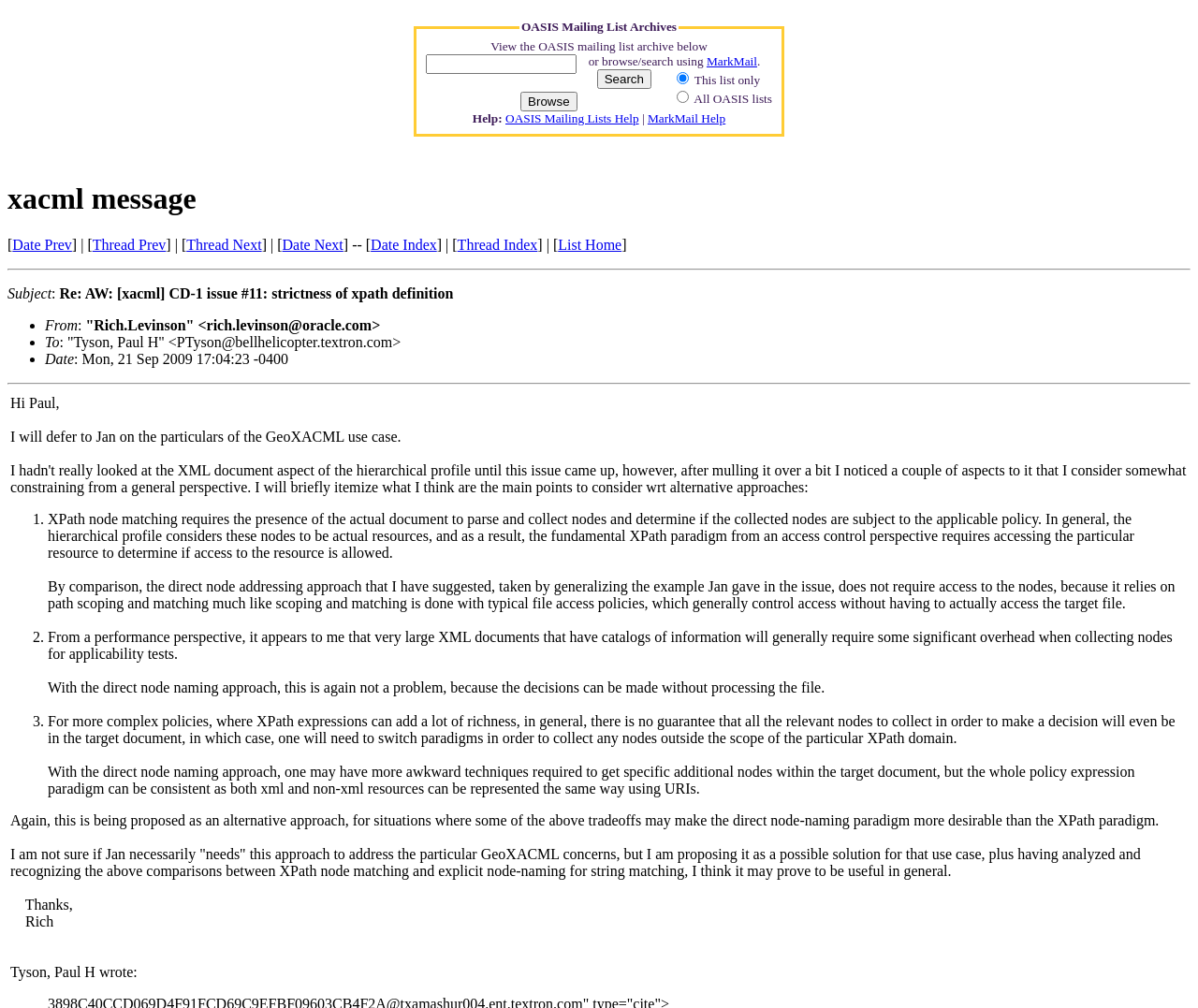Provide a one-word or short-phrase response to the question:
What is the purpose of the direct node naming approach?

To make decisions without processing the file